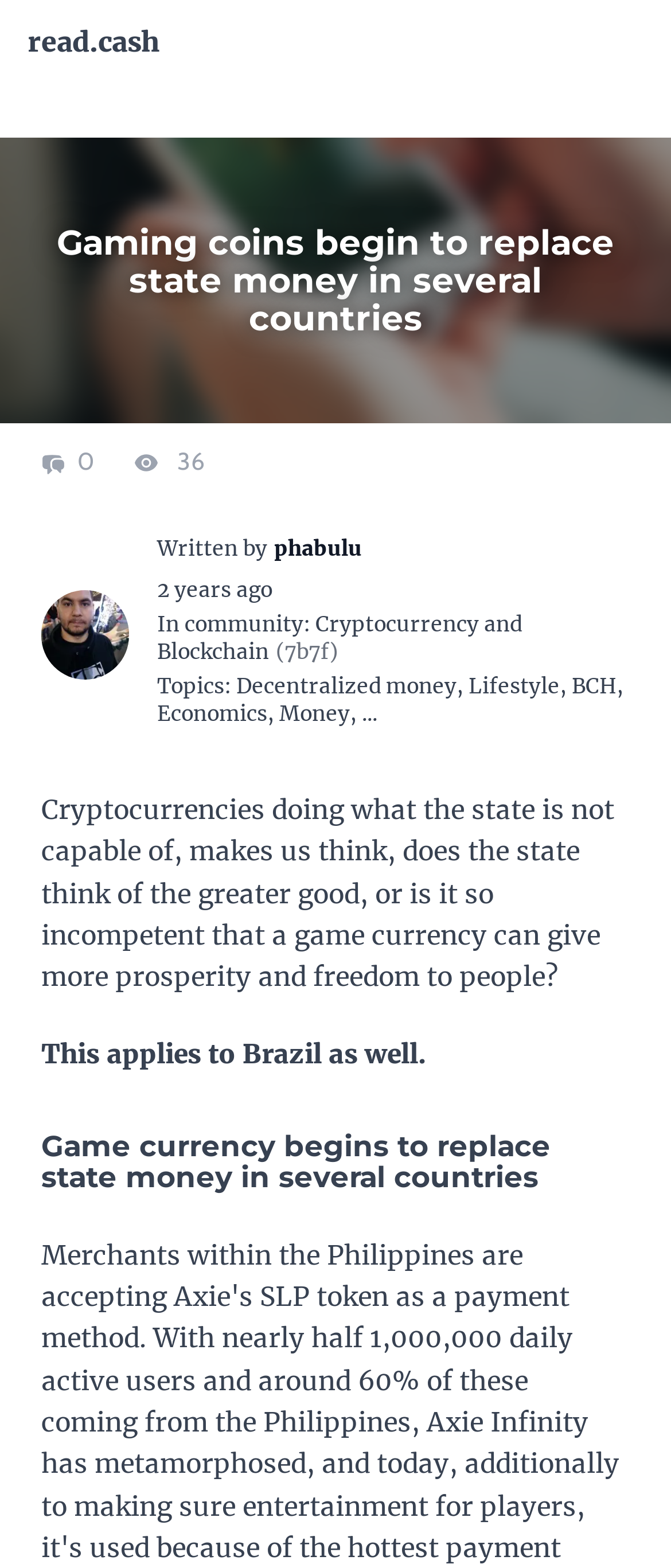Generate a comprehensive description of the webpage content.

The webpage appears to be an article or blog post on the website read.cash. The title of the article is "Gaming coins begin to replace state money in several countries". 

At the top of the page, there is a link to the website's homepage, "read.cash", located near the top left corner. Below this, the main article title is prominently displayed, spanning almost the entire width of the page.

To the right of the article title, there is a link with the text "0" and a small image next to it. Below this, there is a generic element displaying the number of people who have viewed the article, accompanied by another small image.

On the right side of the page, there is a section displaying information about the article's author, including their avatar, name "phabulu", and the date the article was written, "2 years ago". 

Below the author information, there are links to the categories or communities related to the article, including "Cryptocurrency and Blockchain", "Decentralized money", "Lifestyle", "BCH", and "Economics". 

The main article content begins below the author information, with a long paragraph discussing the idea that cryptocurrencies are providing prosperity and freedom to people in ways that the state is not. This is followed by a shorter paragraph mentioning that this applies to Brazil as well.

Finally, there is a second heading that repeats the title of the article, "Game currency begins to replace state money in several countries", which is likely a summary or conclusion of the article.